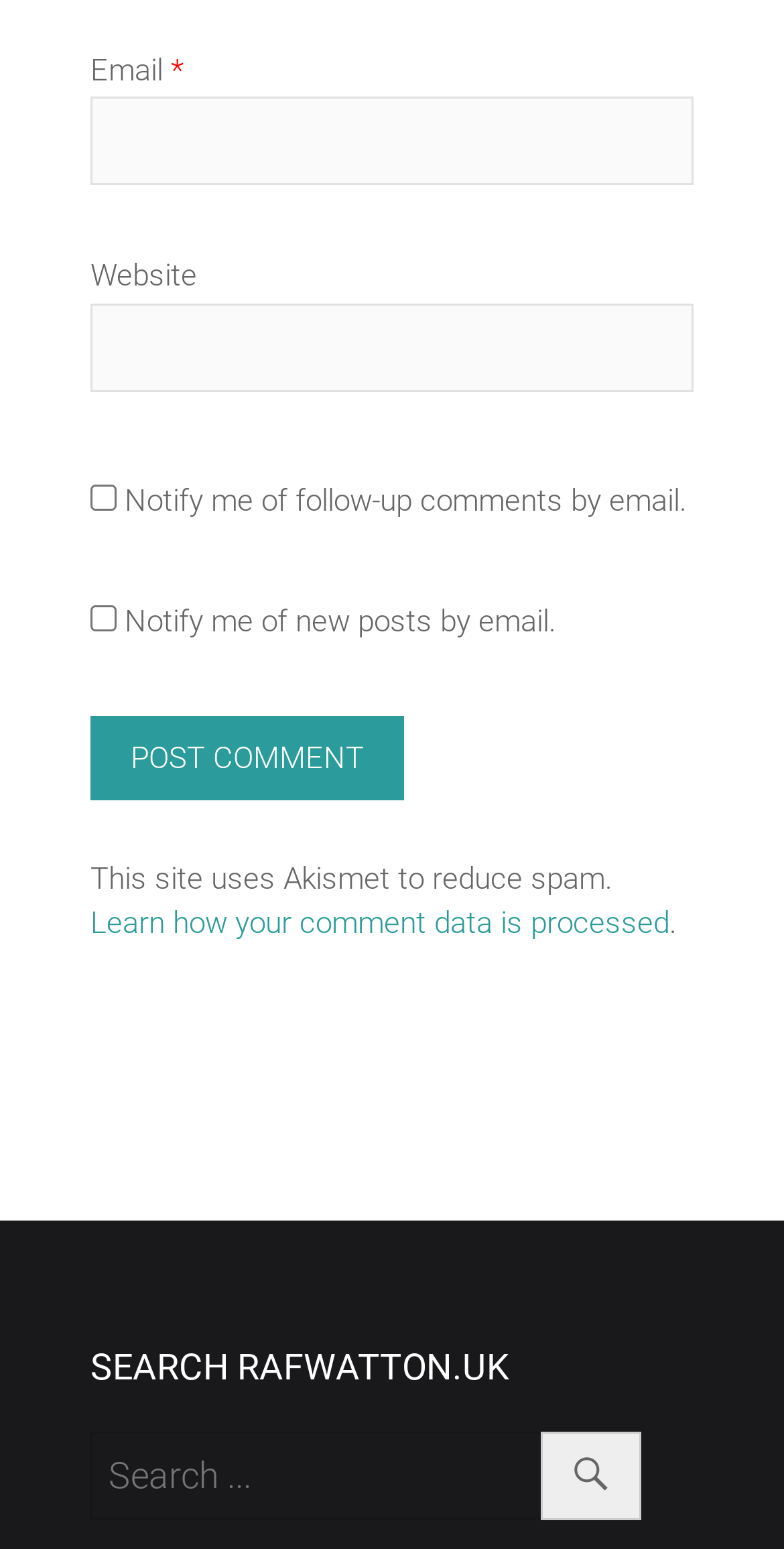Find the bounding box coordinates for the HTML element specified by: "parent_node: Website name="url"".

[0.115, 0.196, 0.885, 0.253]